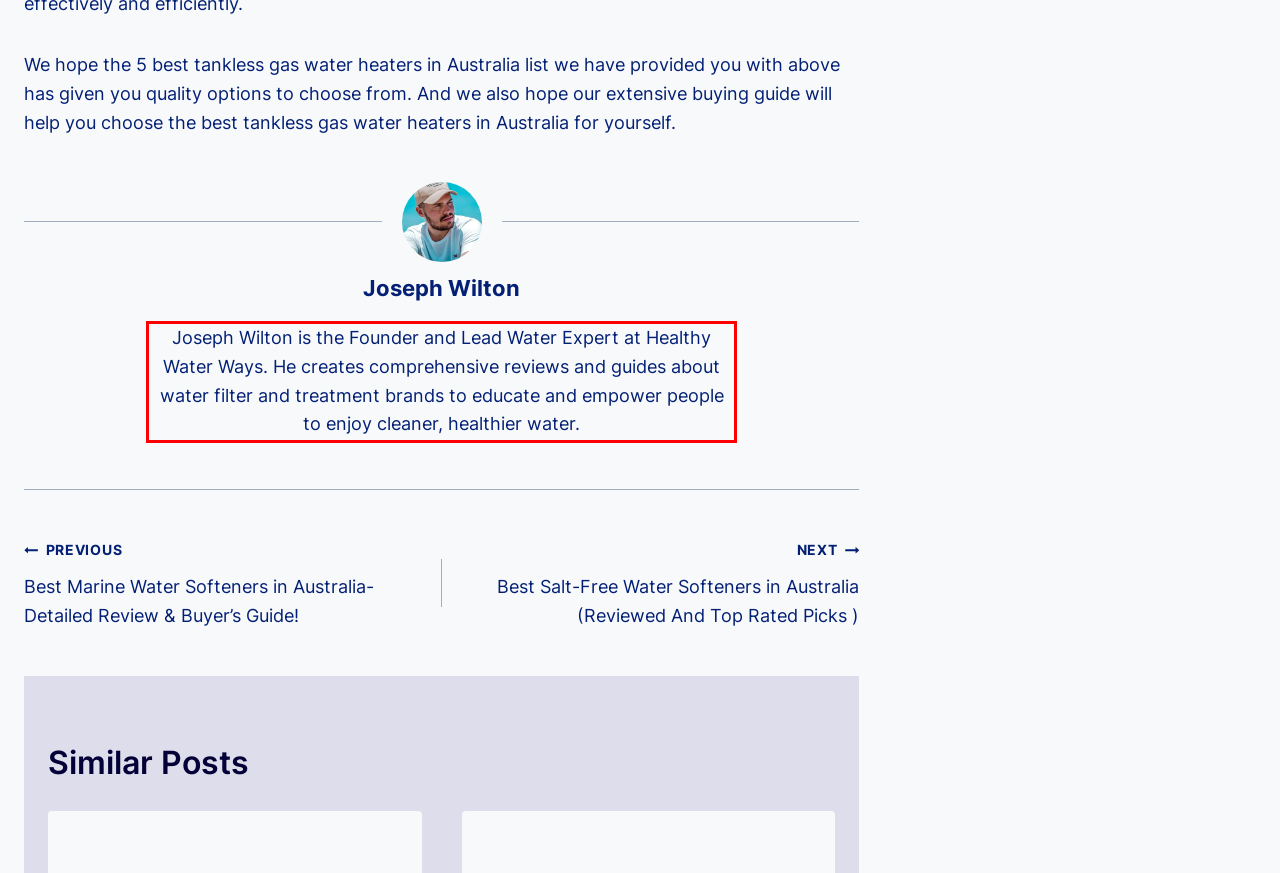Examine the screenshot of the webpage, locate the red bounding box, and perform OCR to extract the text contained within it.

Joseph Wilton is the Founder and Lead Water Expert at Healthy Water Ways. He creates comprehensive reviews and guides about water filter and treatment brands to educate and empower people to enjoy cleaner, healthier water.